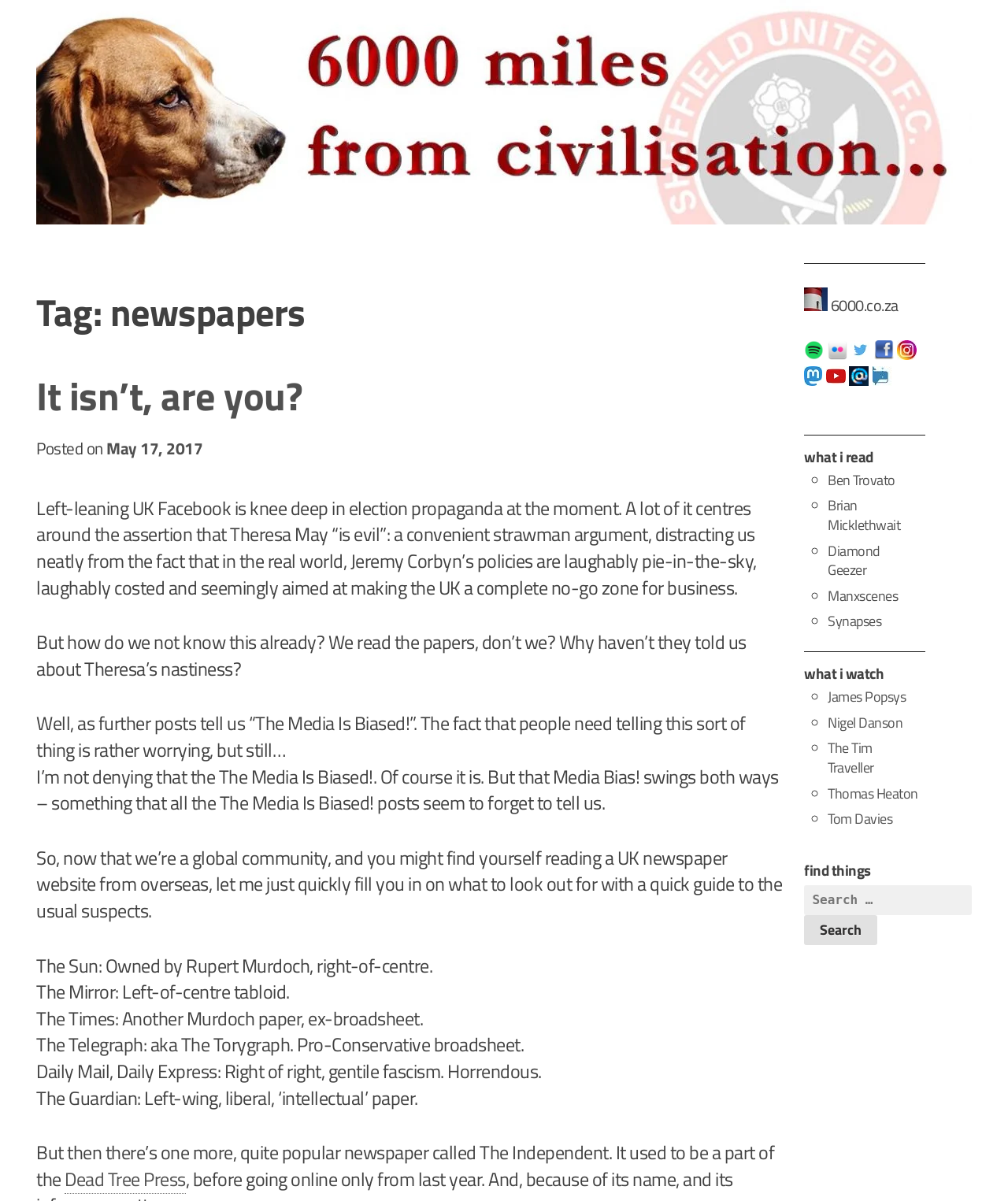What is the name of the first newspaper mentioned in the article?
Answer the question in as much detail as possible.

The first newspaper mentioned in the article is The Sun, which is described as being owned by Rupert Murdoch and having a right-of-centre bias.